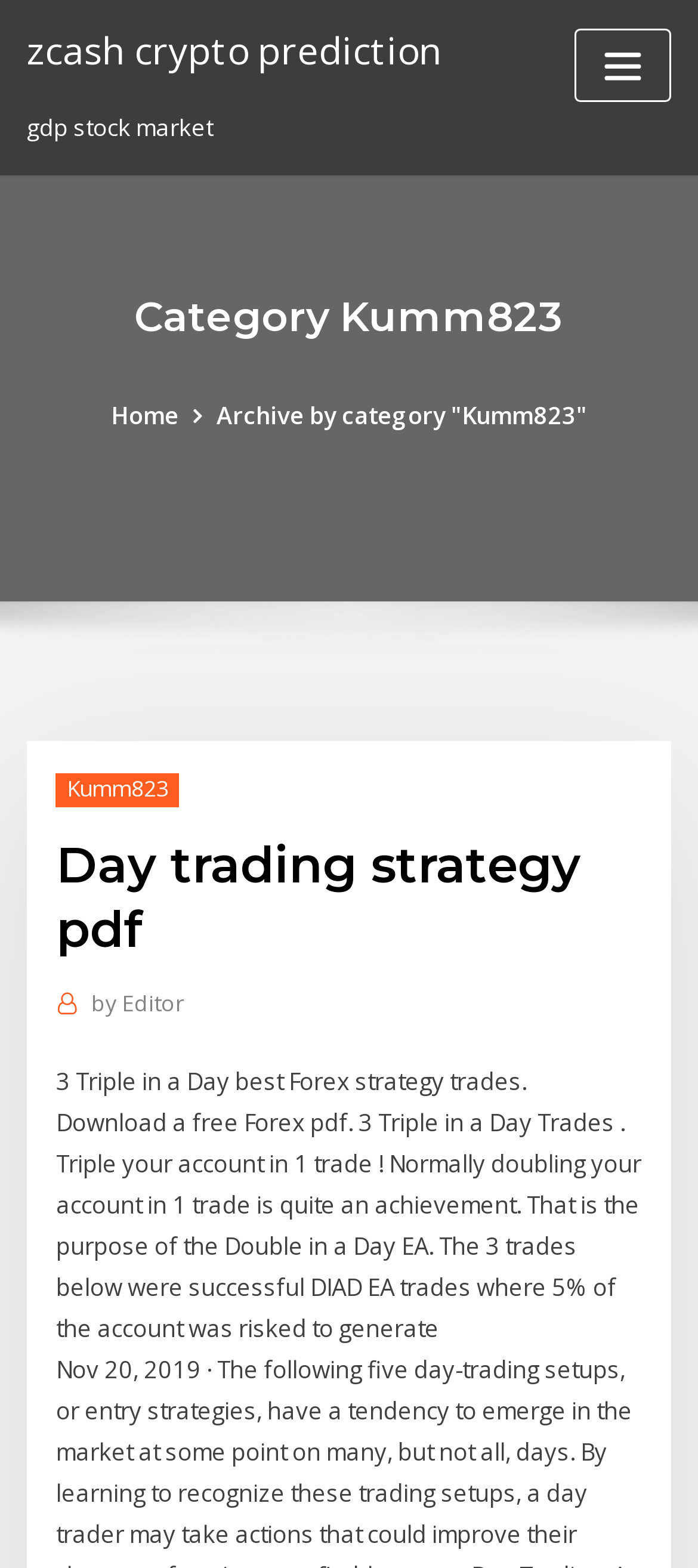What is the name of the Forex strategy mentioned?
From the details in the image, answer the question comprehensively.

I found the name of the Forex strategy by reading the StaticText element at [0.08, 0.679, 0.919, 0.855] which describes the strategy and mentions its name.